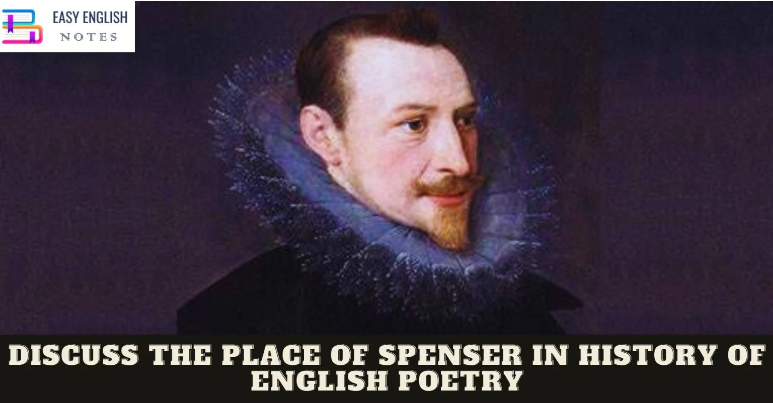What is the purpose of the image?
Using the picture, provide a one-word or short phrase answer.

To discuss Spenser's literary impact